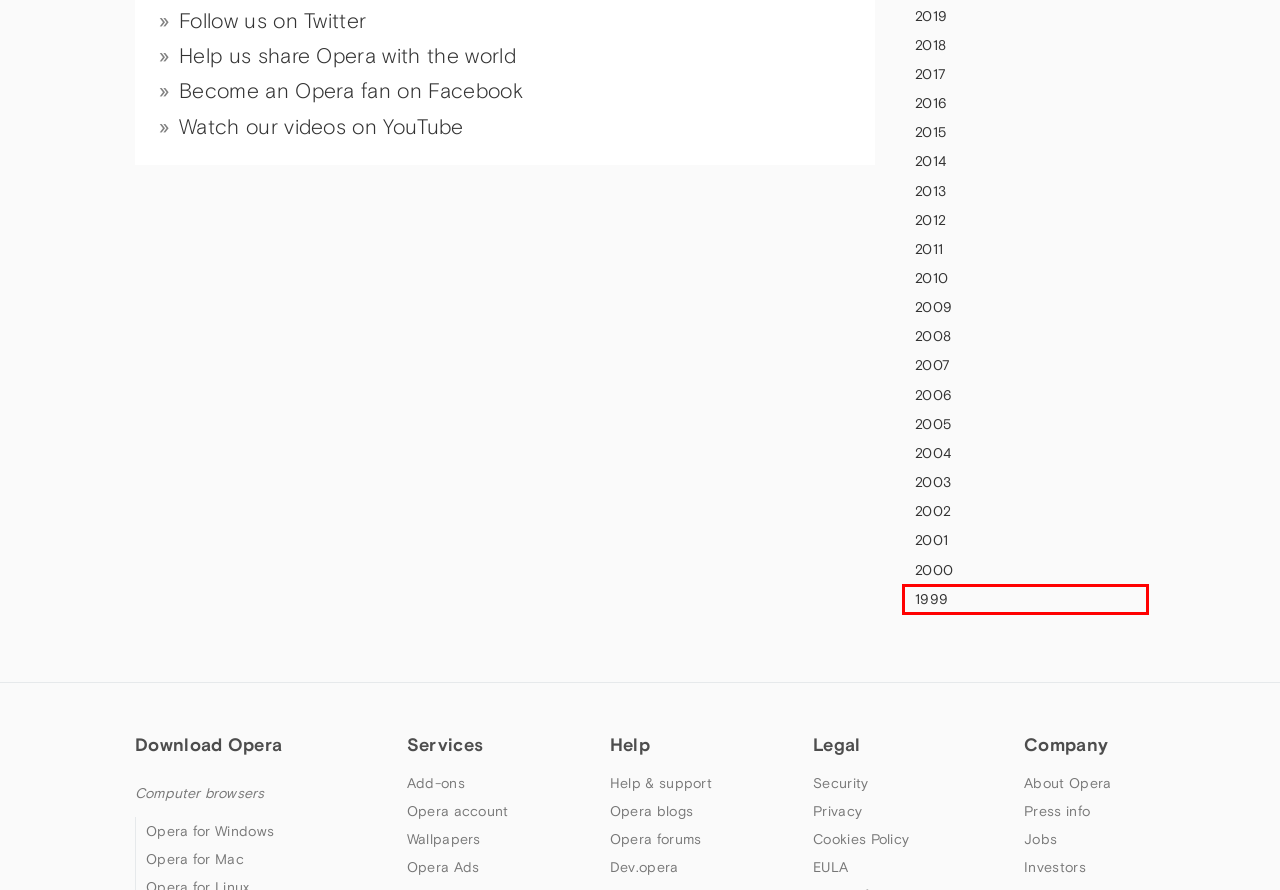You have a screenshot of a webpage with an element surrounded by a red bounding box. Choose the webpage description that best describes the new page after clicking the element inside the red bounding box. Here are the candidates:
A. 2013 - Opera Newsroom
B. 2019 - Opera Newsroom
C. 1999 - Opera Newsroom
D. 2011 - Opera Newsroom
E. 2003 - Opera Newsroom
F. 2006 - Opera Newsroom
G. 2009 - Opera Newsroom
H. 2017 - Opera Newsroom

C